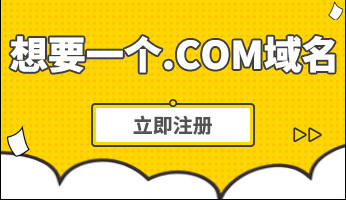Provide an in-depth description of all elements within the image.

The image features a vibrant yellow background with playful design elements, presenting a prominent message that reads "想要一个.COM域名" (Translation: "Want a .COM domain?"). Below the message is a prominent call-to-action button labeled "立即注册" (Translation: "Register Now"). This visually engaging advertisement invites viewers to take immediate action toward acquiring a .COM domain, highlighting the opportunity for online presence. The overall design is cheerful and eye-catching, aiming to attract potential customers interested in domain registration services.